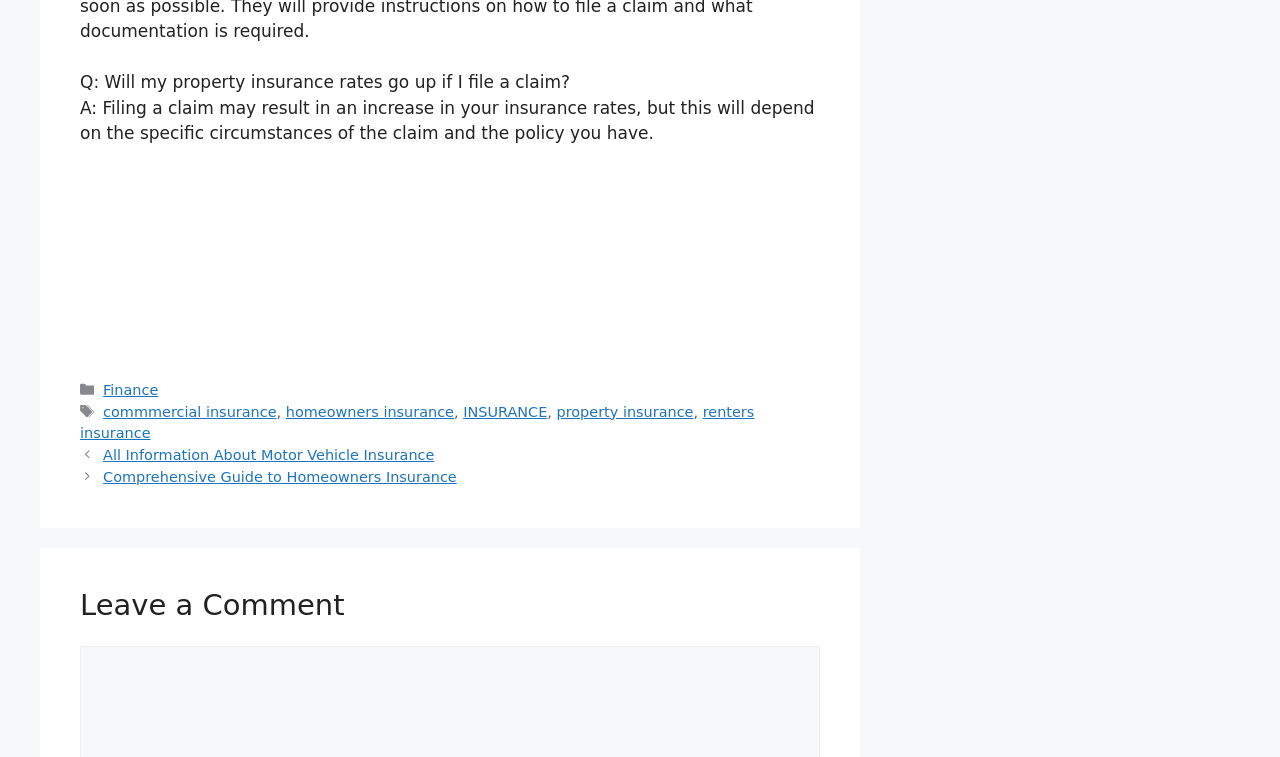Highlight the bounding box coordinates of the element that should be clicked to carry out the following instruction: "Click on the 'Comprehensive Guide to Homeowners Insurance' link". The coordinates must be given as four float numbers ranging from 0 to 1, i.e., [left, top, right, bottom].

[0.081, 0.619, 0.357, 0.64]